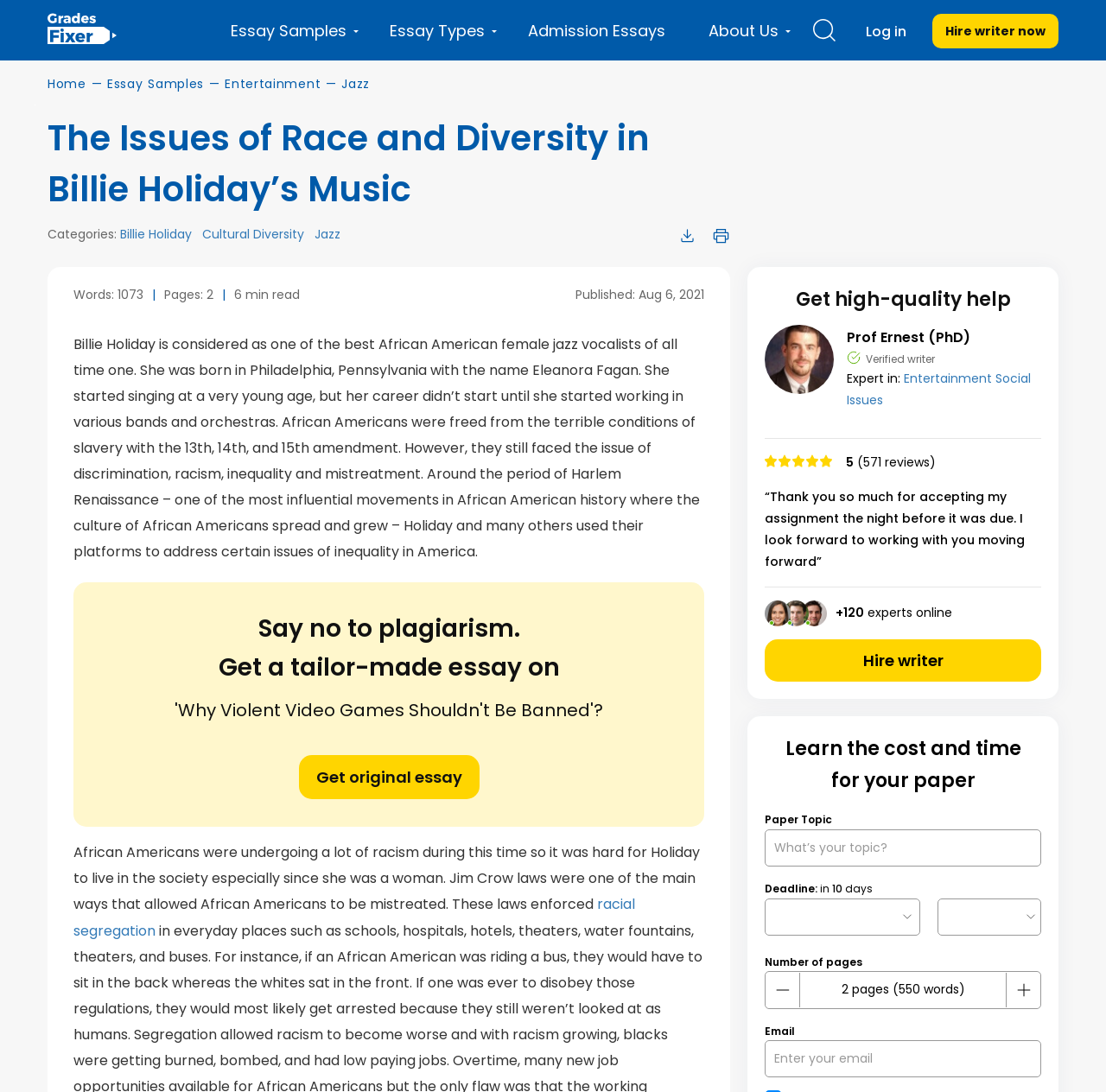What is the rating of the writer?
Give a detailed explanation using the information visible in the image.

The webpage displays the rating of the writer, Prof Ernest, which is 5, as indicated by the text '(571 reviews)' next to the rating.